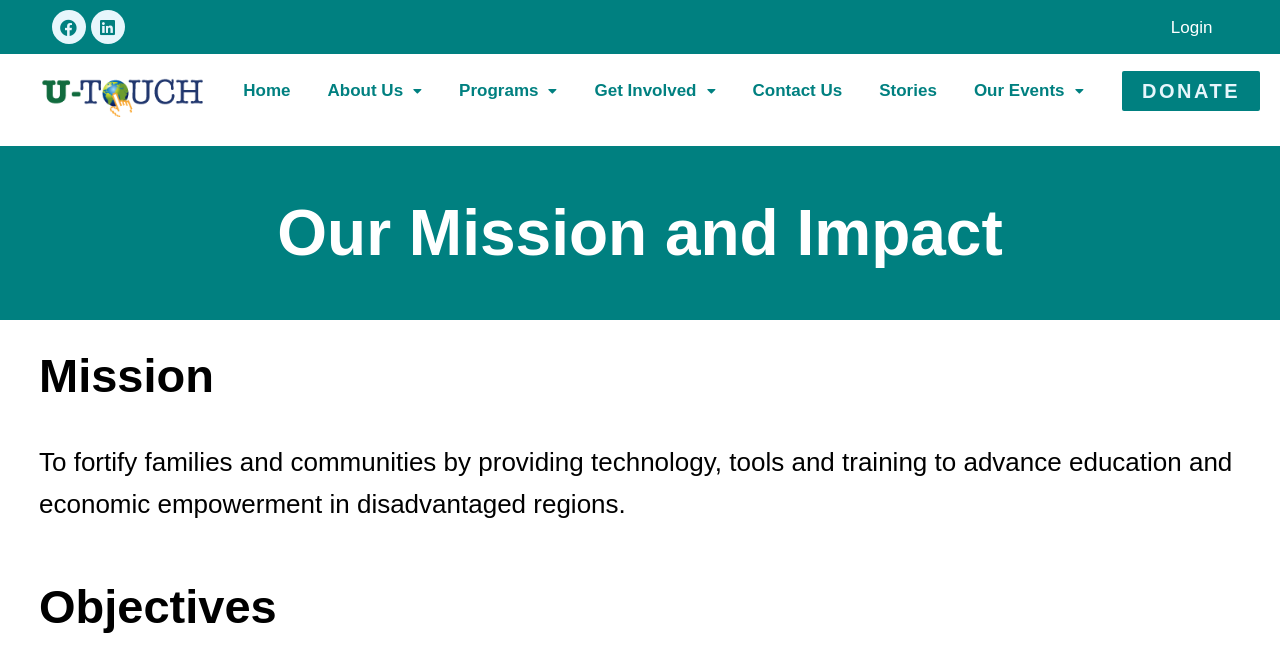What is the last link in the navigation menu?
Based on the screenshot, provide a one-word or short-phrase response.

Our Events